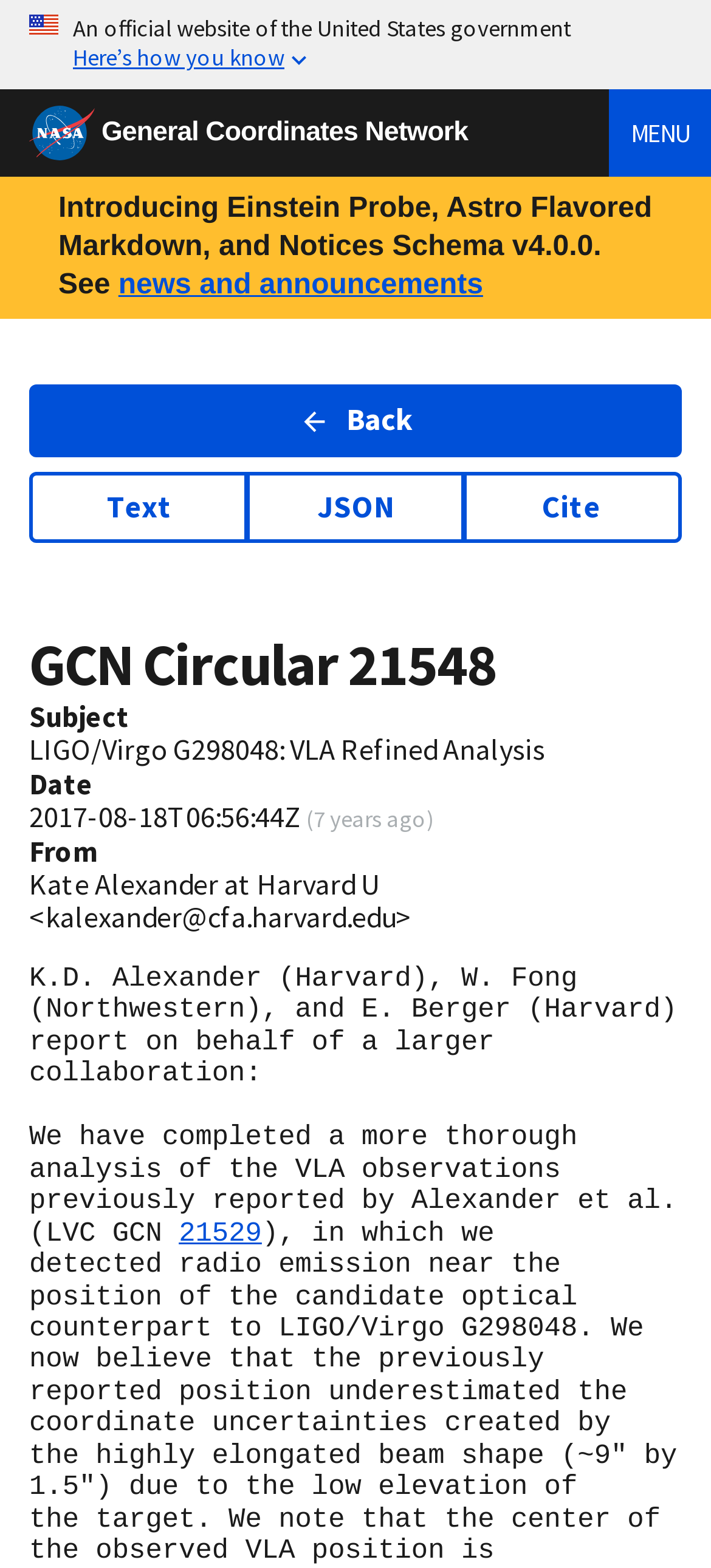Locate the bounding box coordinates of the clickable region to complete the following instruction: "Click the NASA logo."

[0.041, 0.067, 0.143, 0.102]